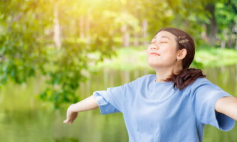What is the effect of the sunlight filtering through the trees?
Provide a thorough and detailed answer to the question.

The caption states that the sunlight filtering through the trees creates a warm and inviting atmosphere. This suggests that the sunlight is having a positive impact on the overall mood and ambiance of the scene, making it feel more welcoming and comfortable.